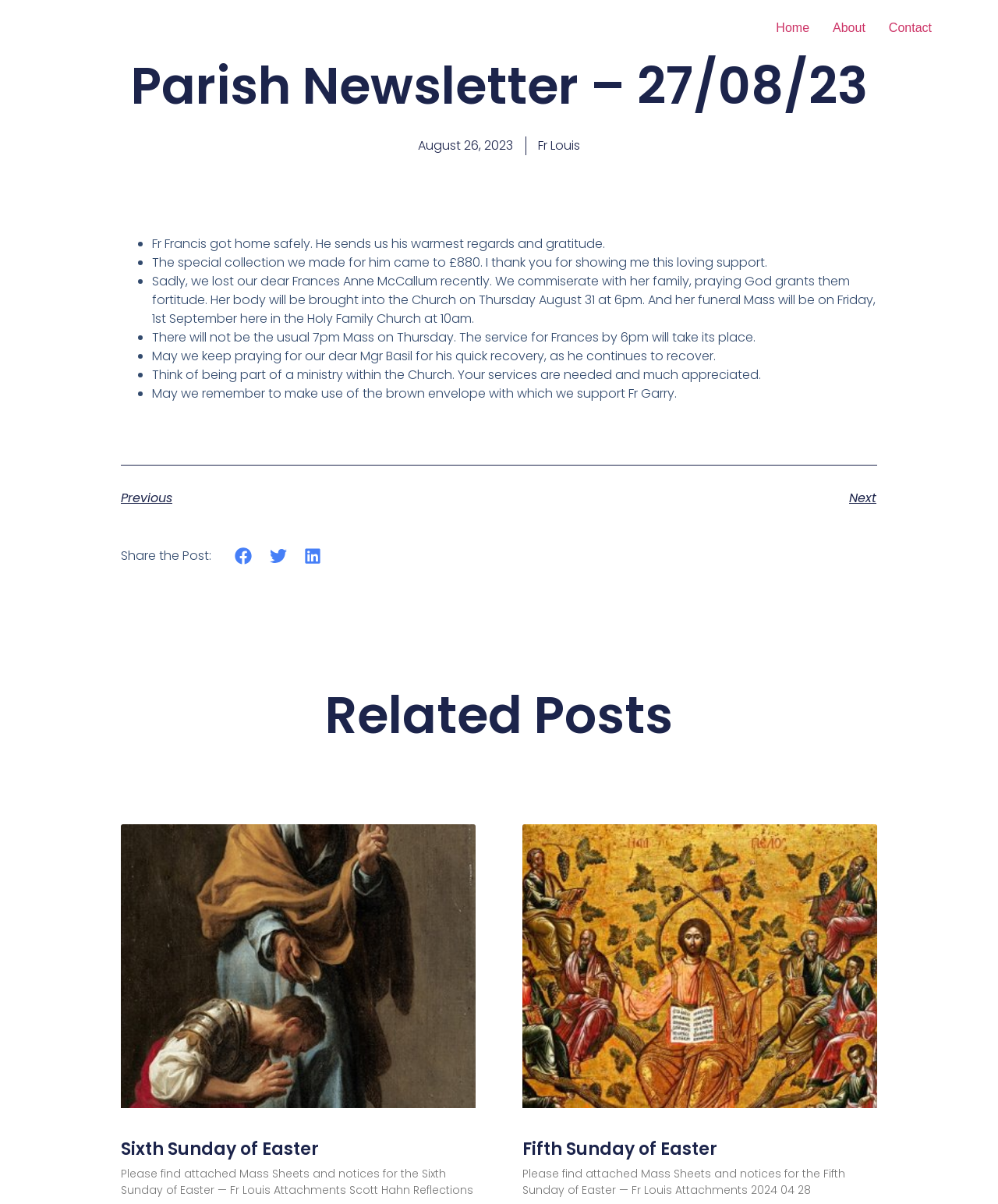Find the bounding box coordinates of the clickable region needed to perform the following instruction: "Go to the Next page". The coordinates should be provided as four float numbers between 0 and 1, i.e., [left, top, right, bottom].

[0.5, 0.406, 0.878, 0.422]